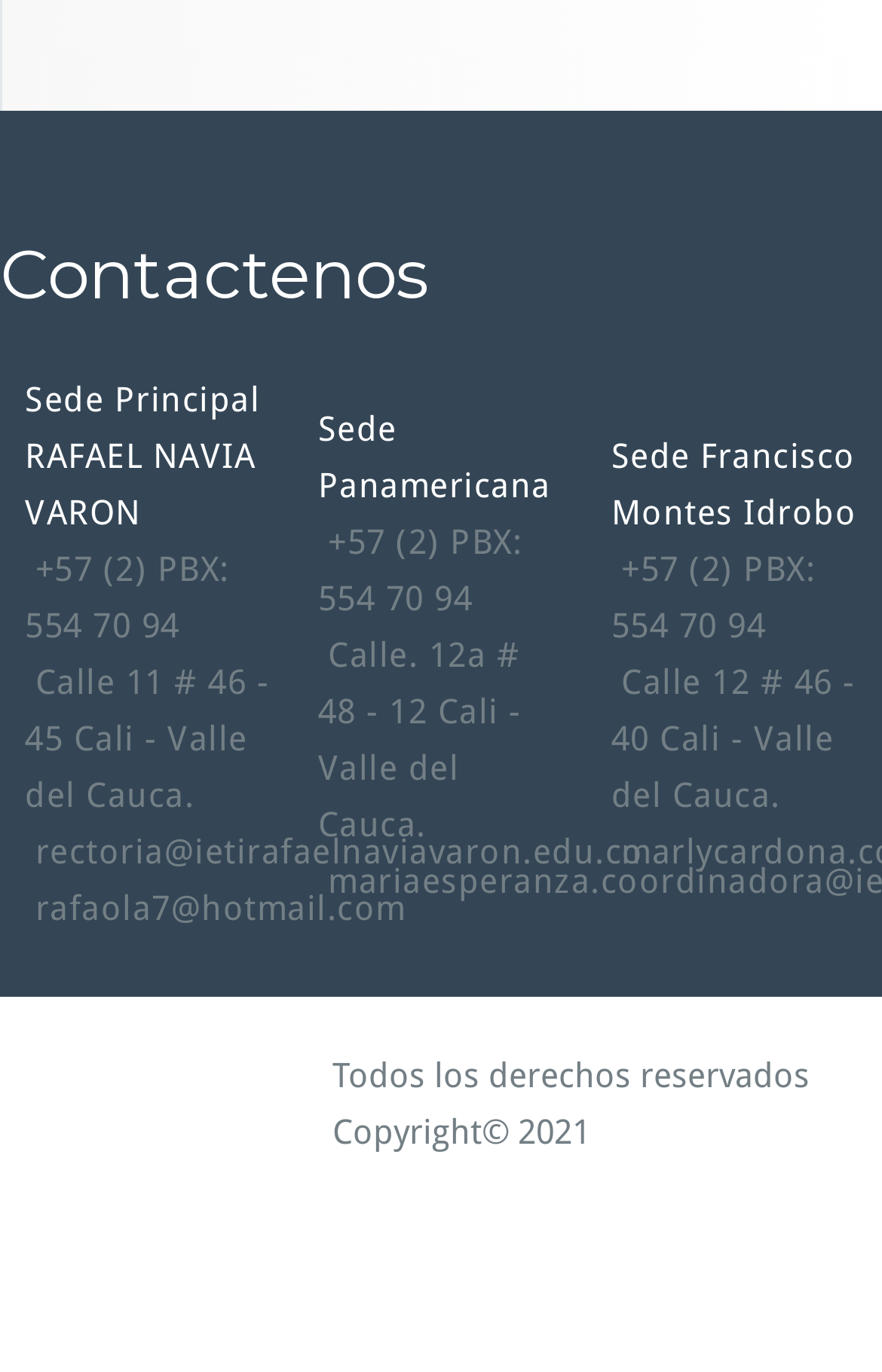What is the email address of the Sede Panamericana contact?
Using the image as a reference, give a one-word or short phrase answer.

mariaesperanza.coordinadora@ietirafaelnaviavaron.edu.co